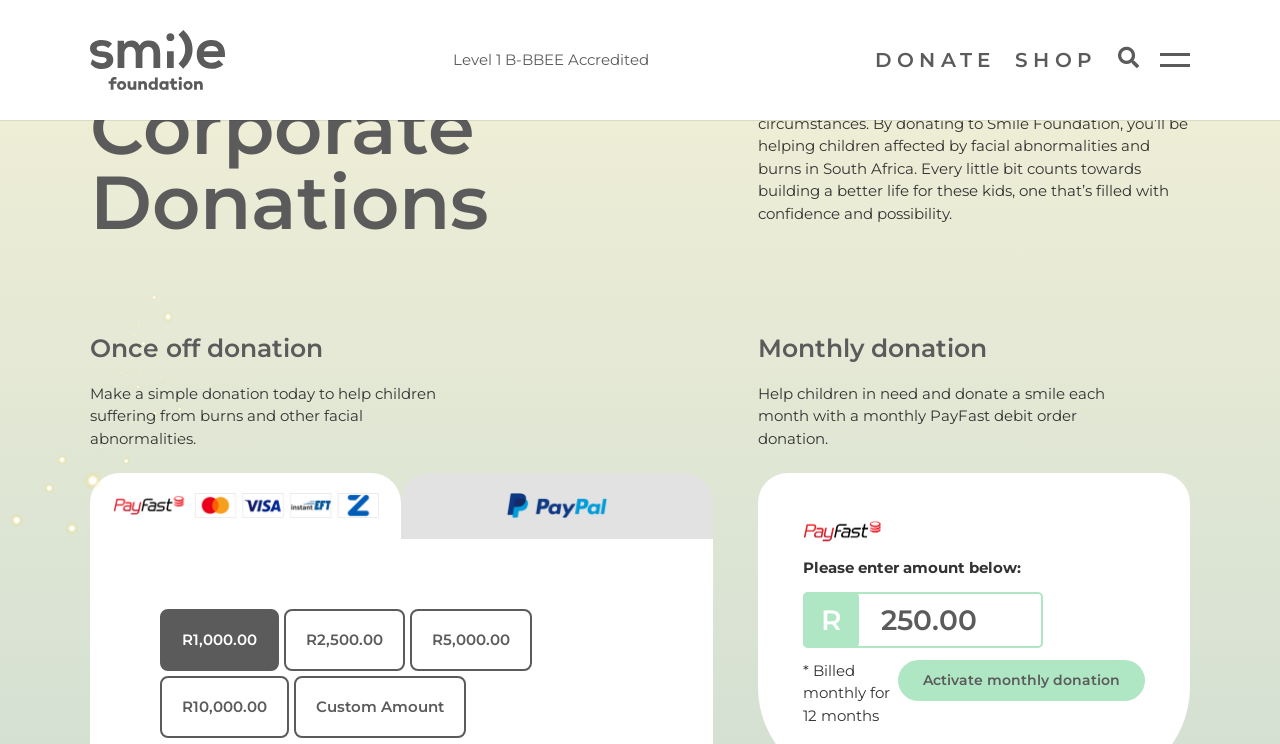Provide the bounding box coordinates for the UI element that is described by this text: "R5,000.00". The coordinates should be in the form of four float numbers between 0 and 1: [left, top, right, bottom].

[0.32, 0.818, 0.416, 0.901]